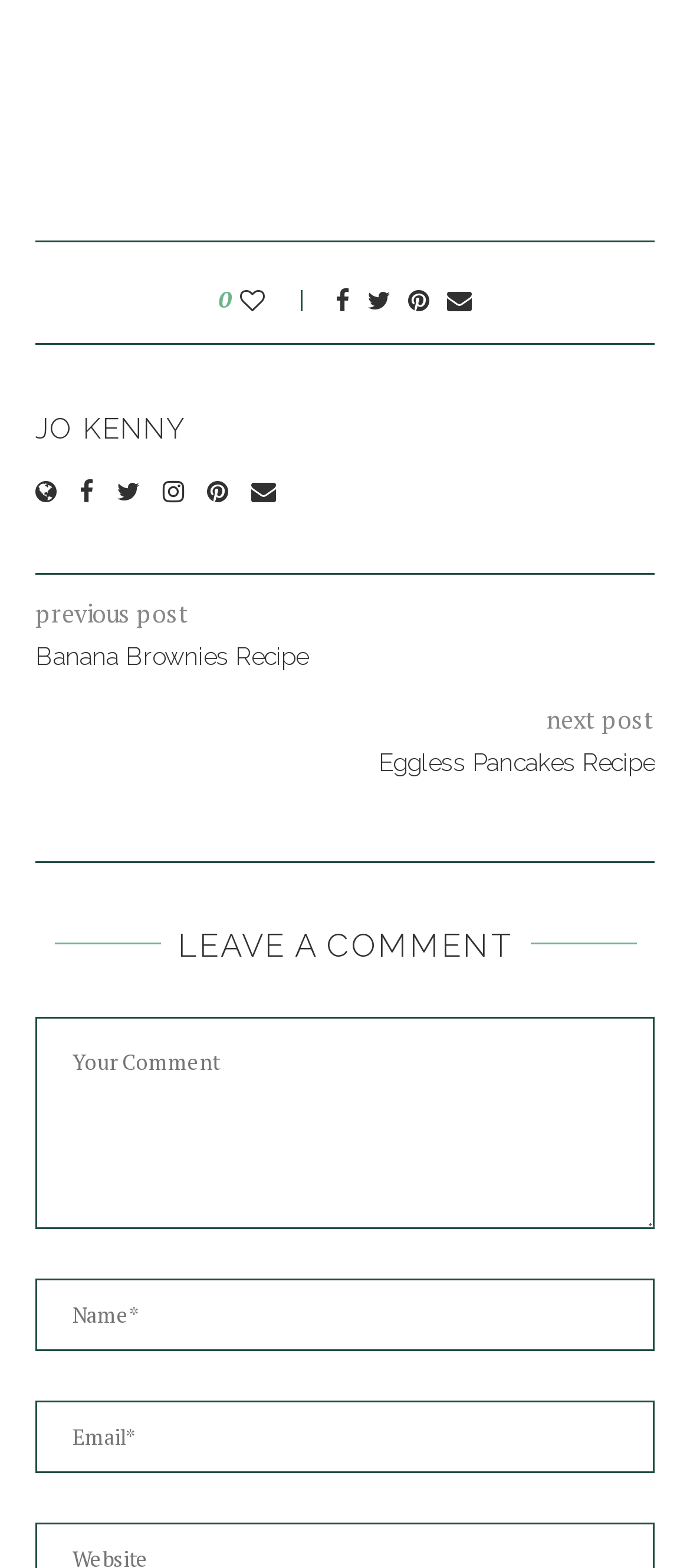What is the title of the next post?
Give a detailed and exhaustive answer to the question.

The title of the next post is found in the link element with the text 'Eggless Pancakes Recipe' which is located at the bottom of the webpage.